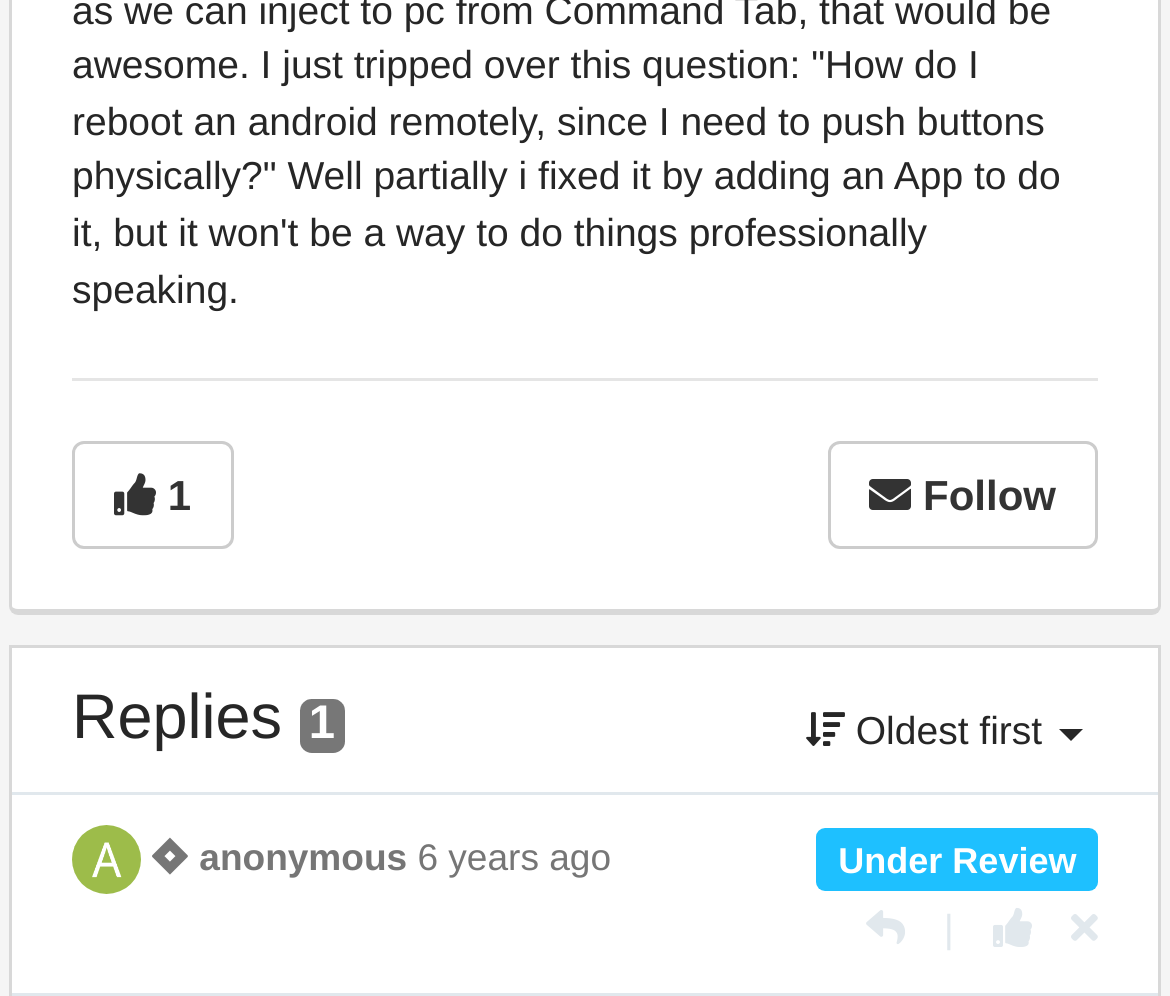Determine the bounding box of the UI component based on this description: "Oldest first". The bounding box coordinates should be four float values between 0 and 1, i.e., [left, top, right, bottom].

[0.676, 0.678, 0.938, 0.794]